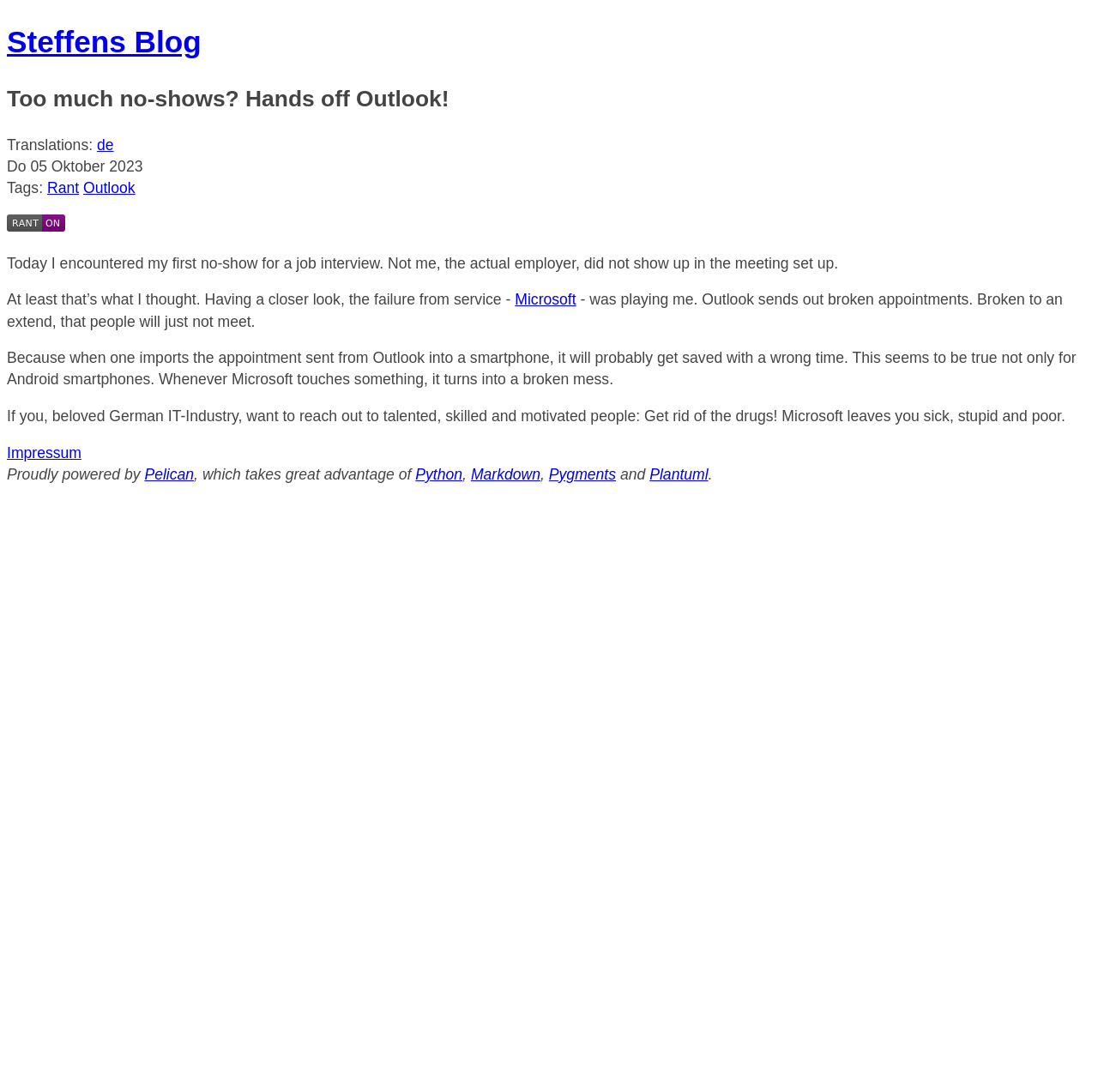Identify the bounding box coordinates for the UI element described by the following text: "Steffens Blog". Provide the coordinates as four float numbers between 0 and 1, in the format [left, top, right, bottom].

[0.006, 0.022, 0.183, 0.053]